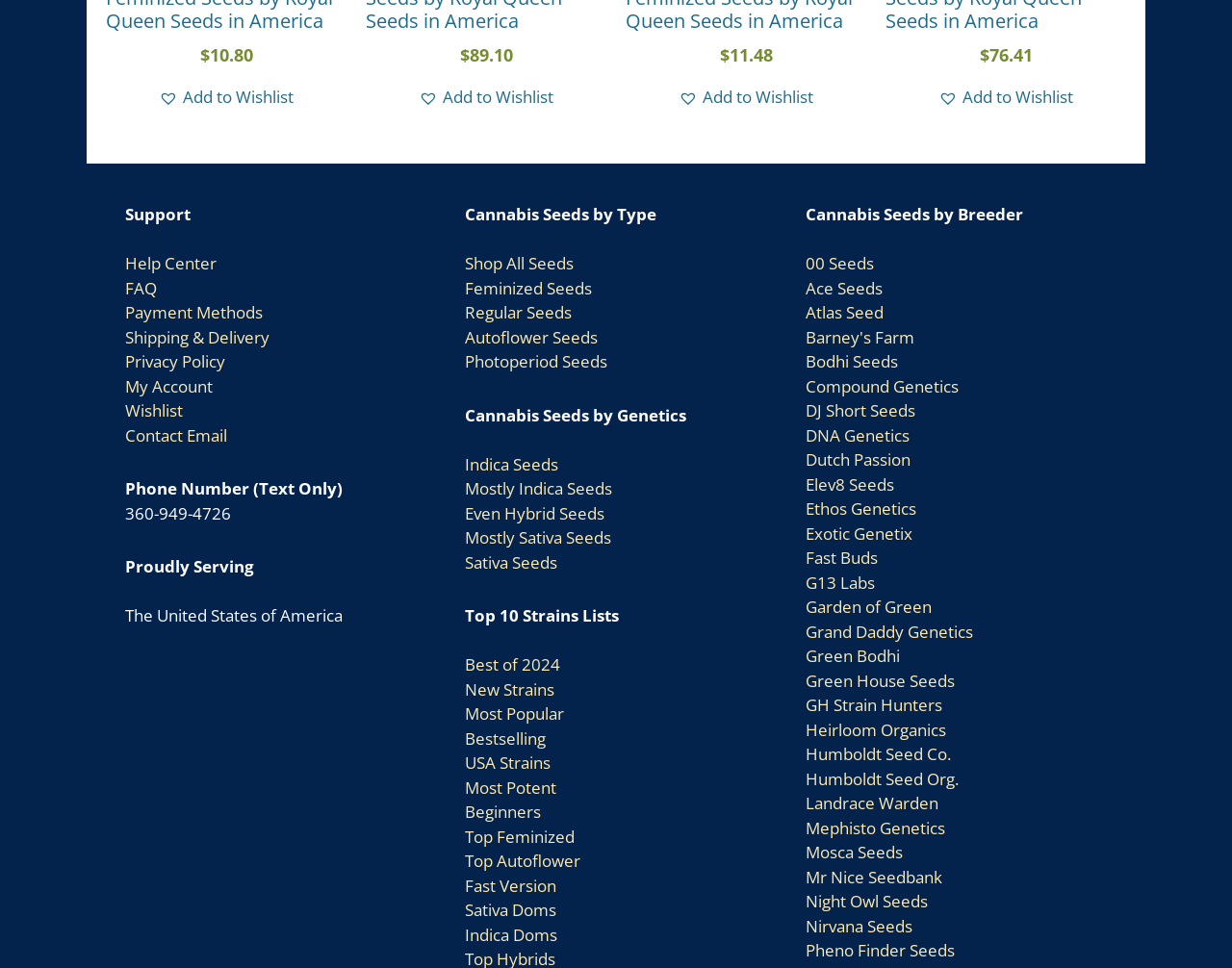What is the phone number listed on the website?
Please give a detailed answer to the question using the information shown in the image.

The phone number listed on the website is 360-949-4726, which is likely a customer support or contact number for the website.